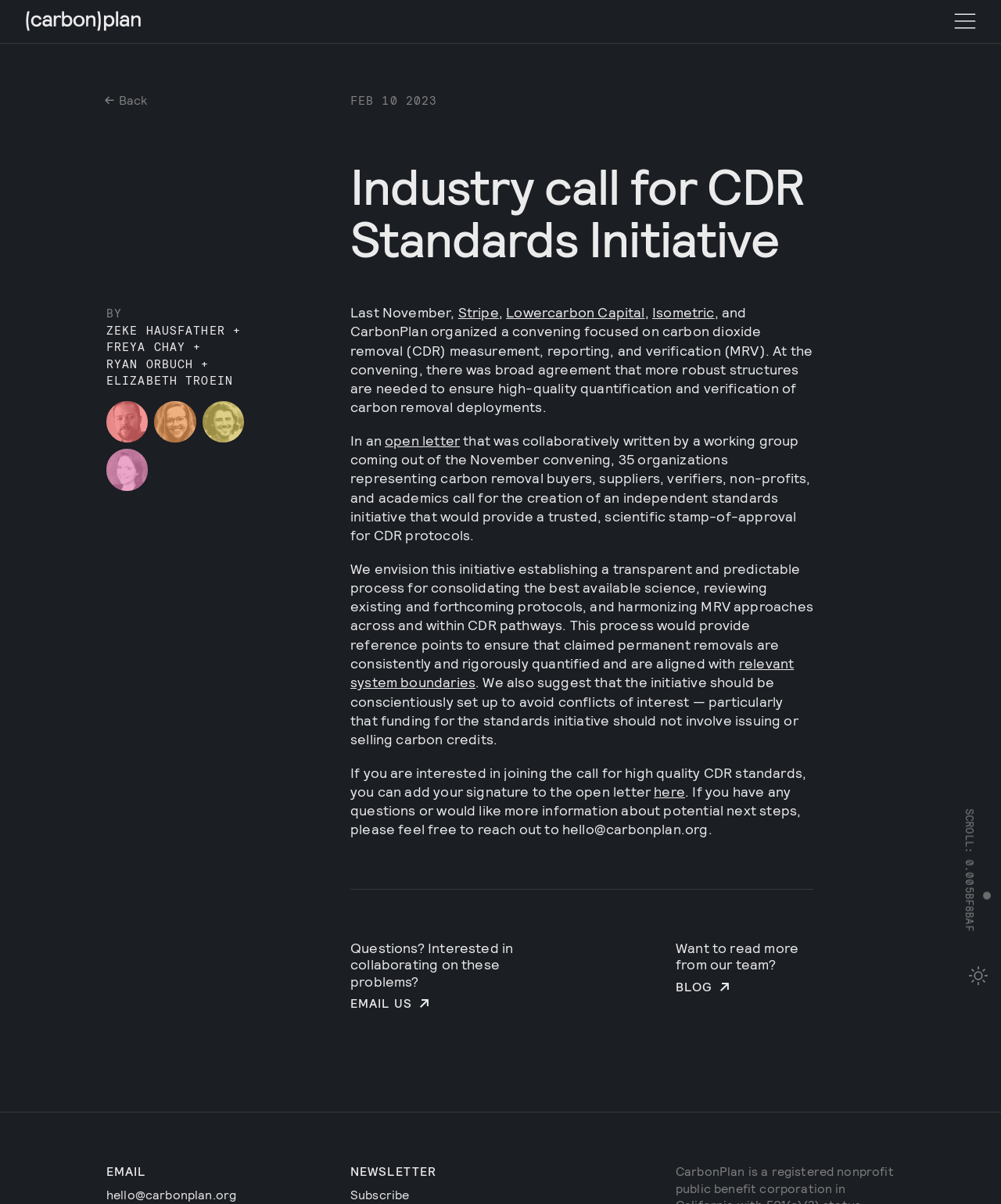Find the bounding box coordinates of the element to click in order to complete this instruction: "Read the open letter". The bounding box coordinates must be four float numbers between 0 and 1, denoted as [left, top, right, bottom].

[0.384, 0.358, 0.459, 0.373]